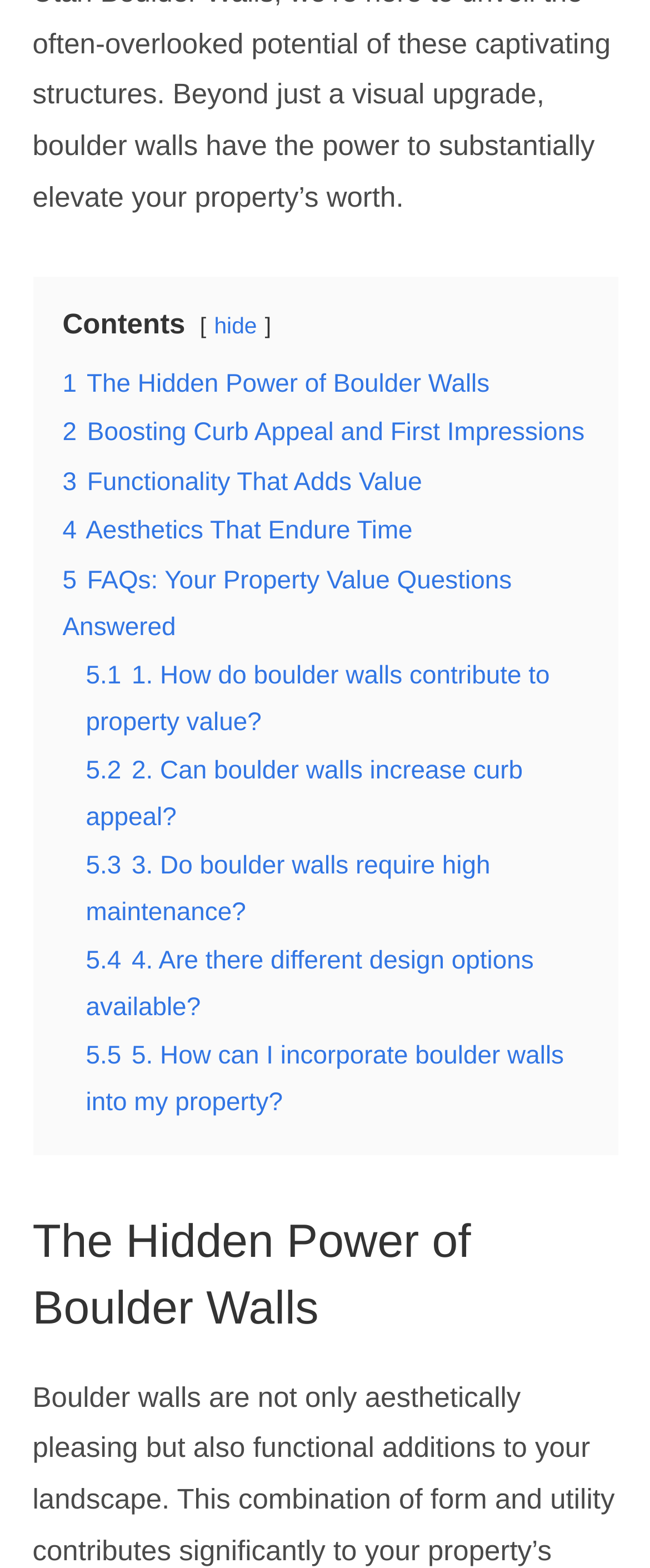What is the topic of the webpage?
Carefully examine the image and provide a detailed answer to the question.

I analyzed the text content of the webpage, including the link texts and the heading, and found that the topic is related to boulder walls and their benefits.